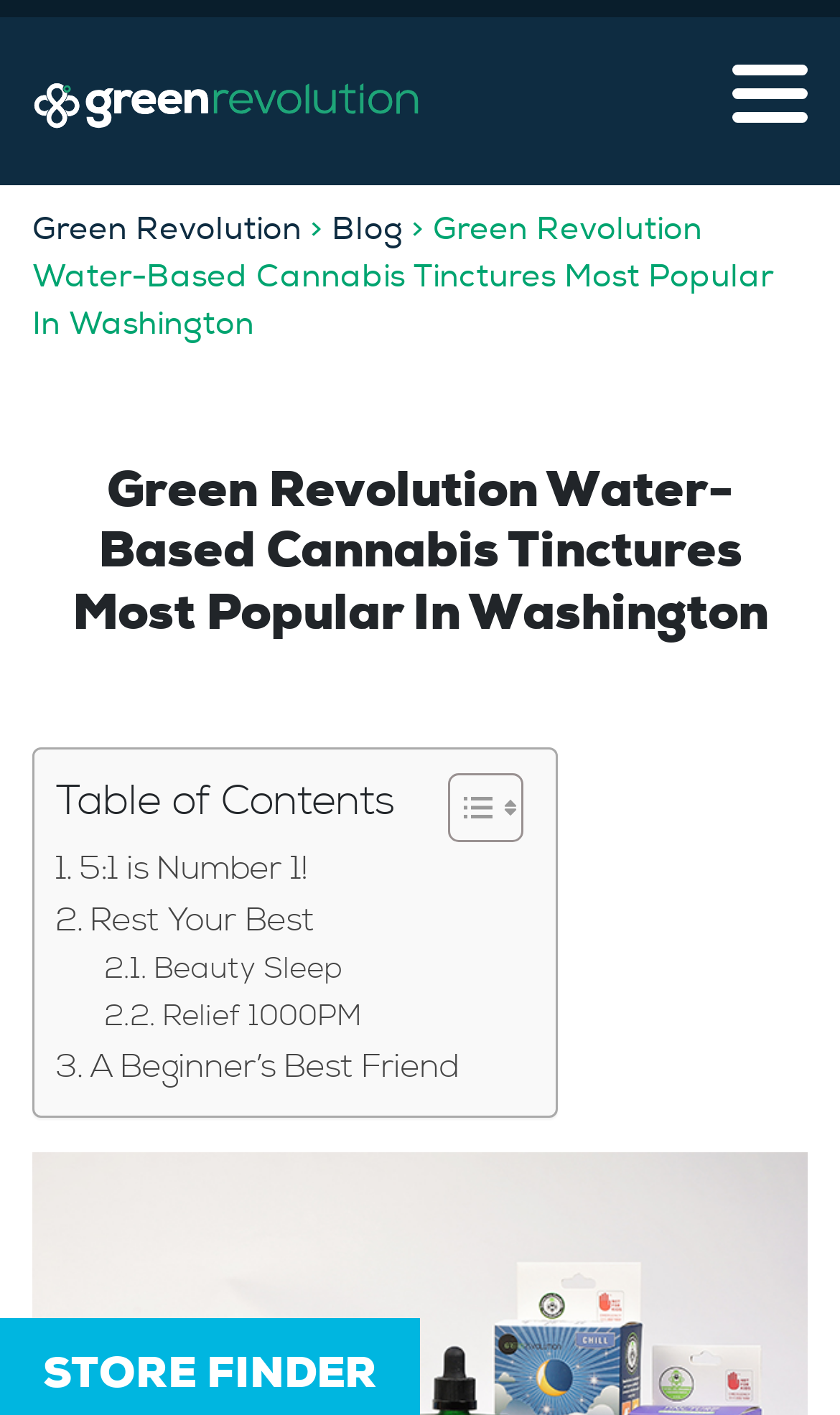Identify the bounding box coordinates of the region that needs to be clicked to carry out this instruction: "learn about 5:1 is Number 1!". Provide these coordinates as four float numbers ranging from 0 to 1, i.e., [left, top, right, bottom].

[0.067, 0.596, 0.367, 0.633]